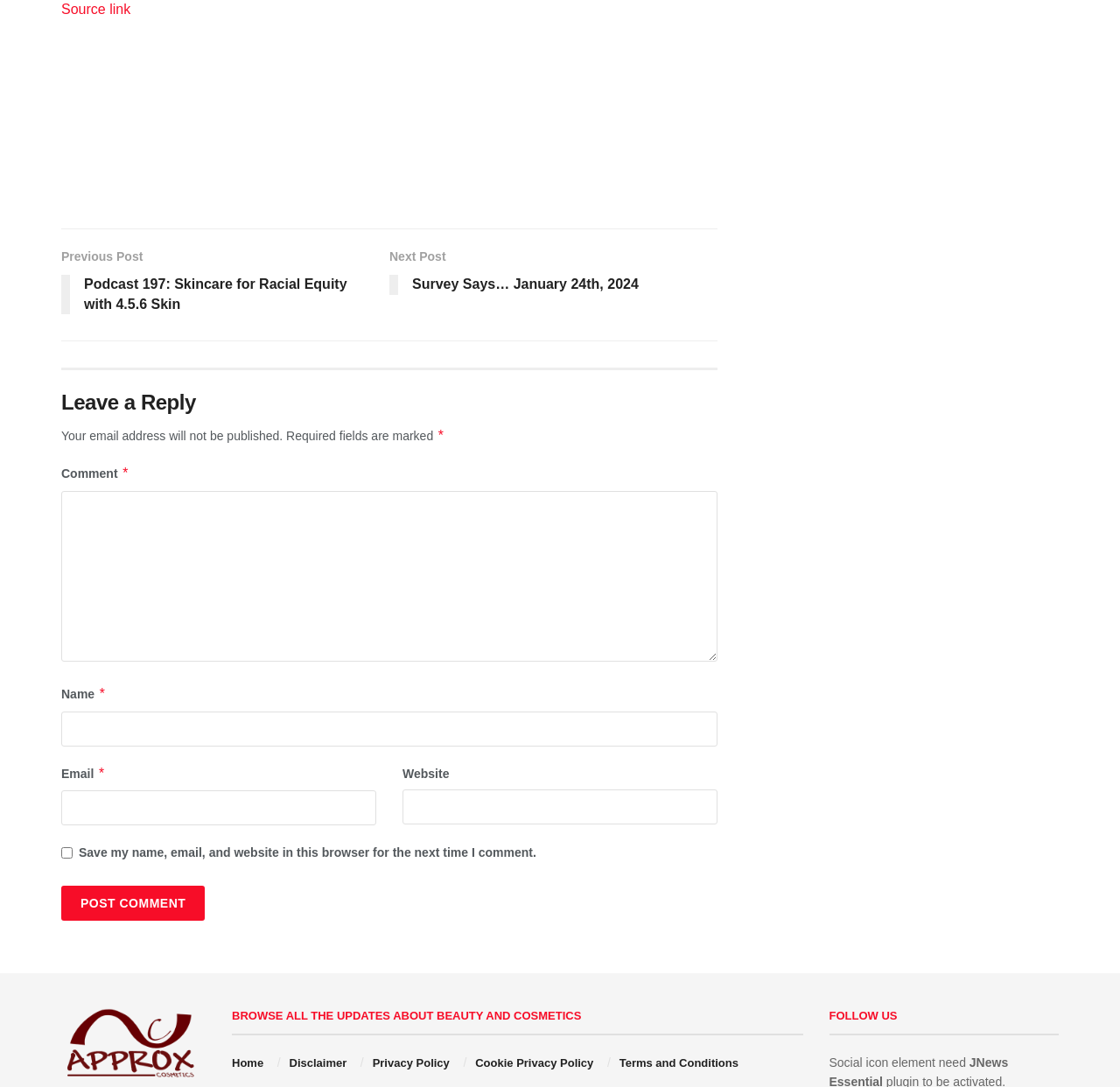Carefully observe the image and respond to the question with a detailed answer:
What is the category of the website?

I found the category of the website by looking at the heading element with the text 'BROWSE ALL THE UPDATES ABOUT BEAUTY AND COSMETICS'.